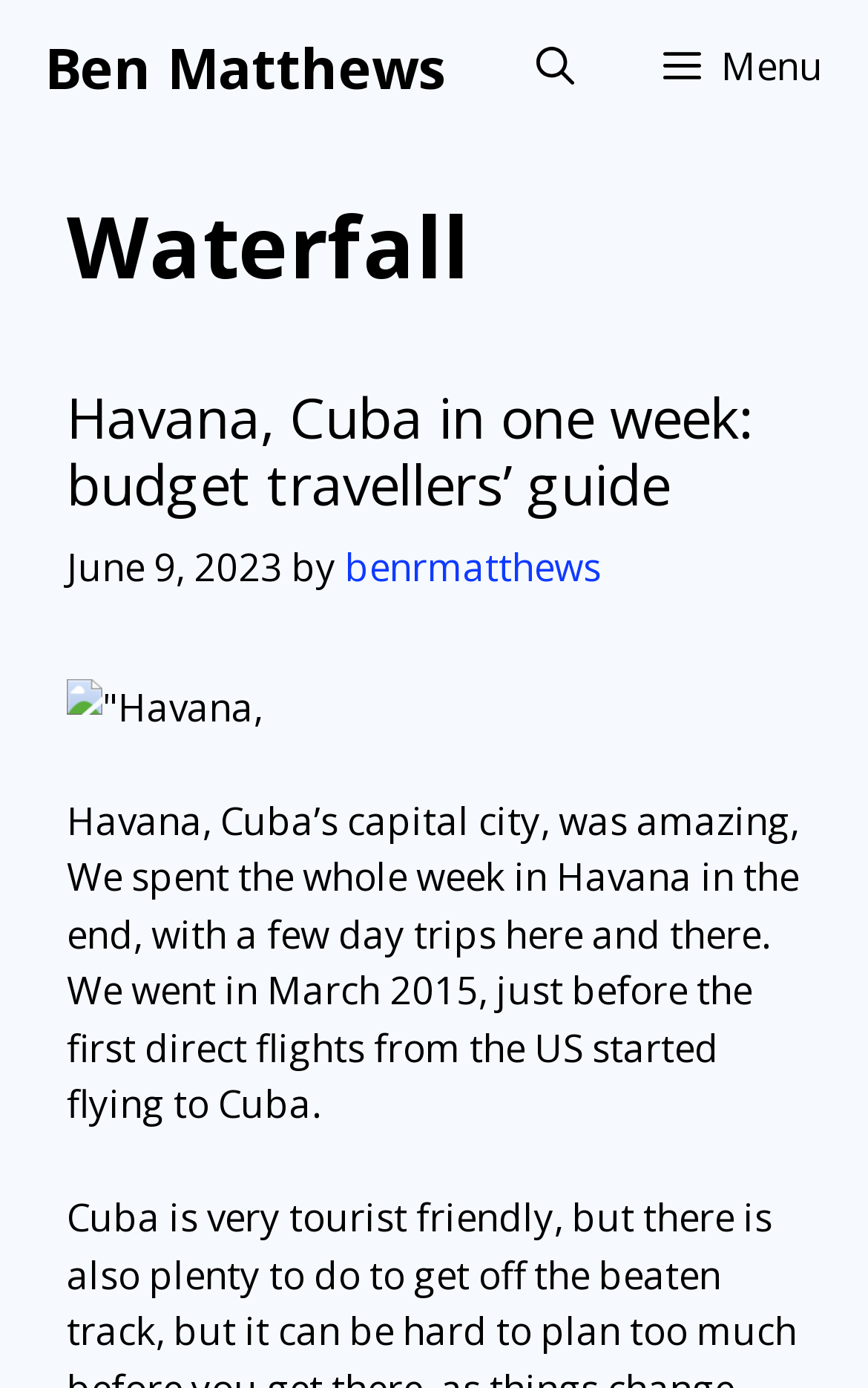How many day trips did the author take?
Look at the screenshot and respond with one word or a short phrase.

a few